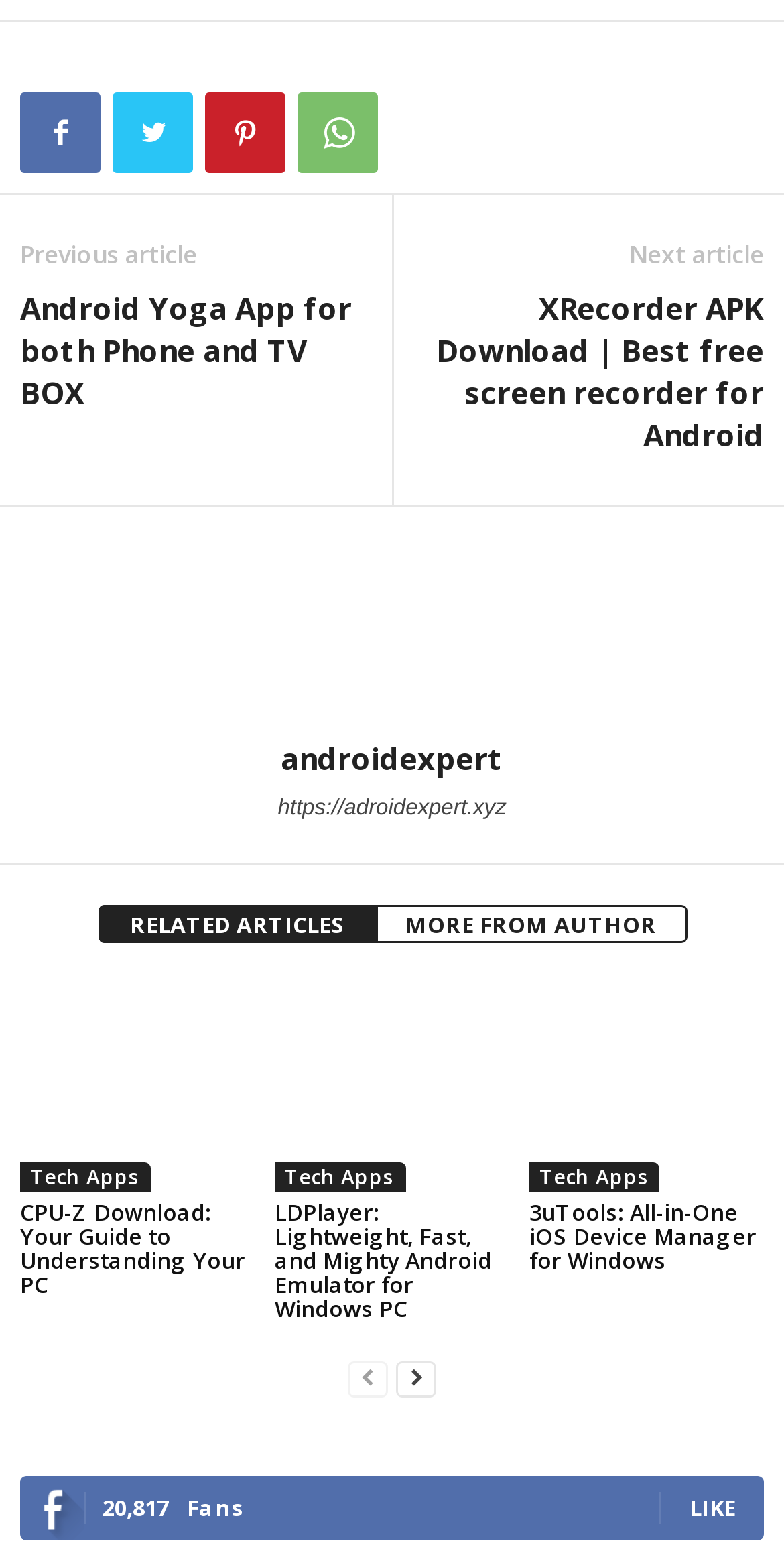Answer the following query with a single word or phrase:
How many navigation links are there at the top of the page?

5